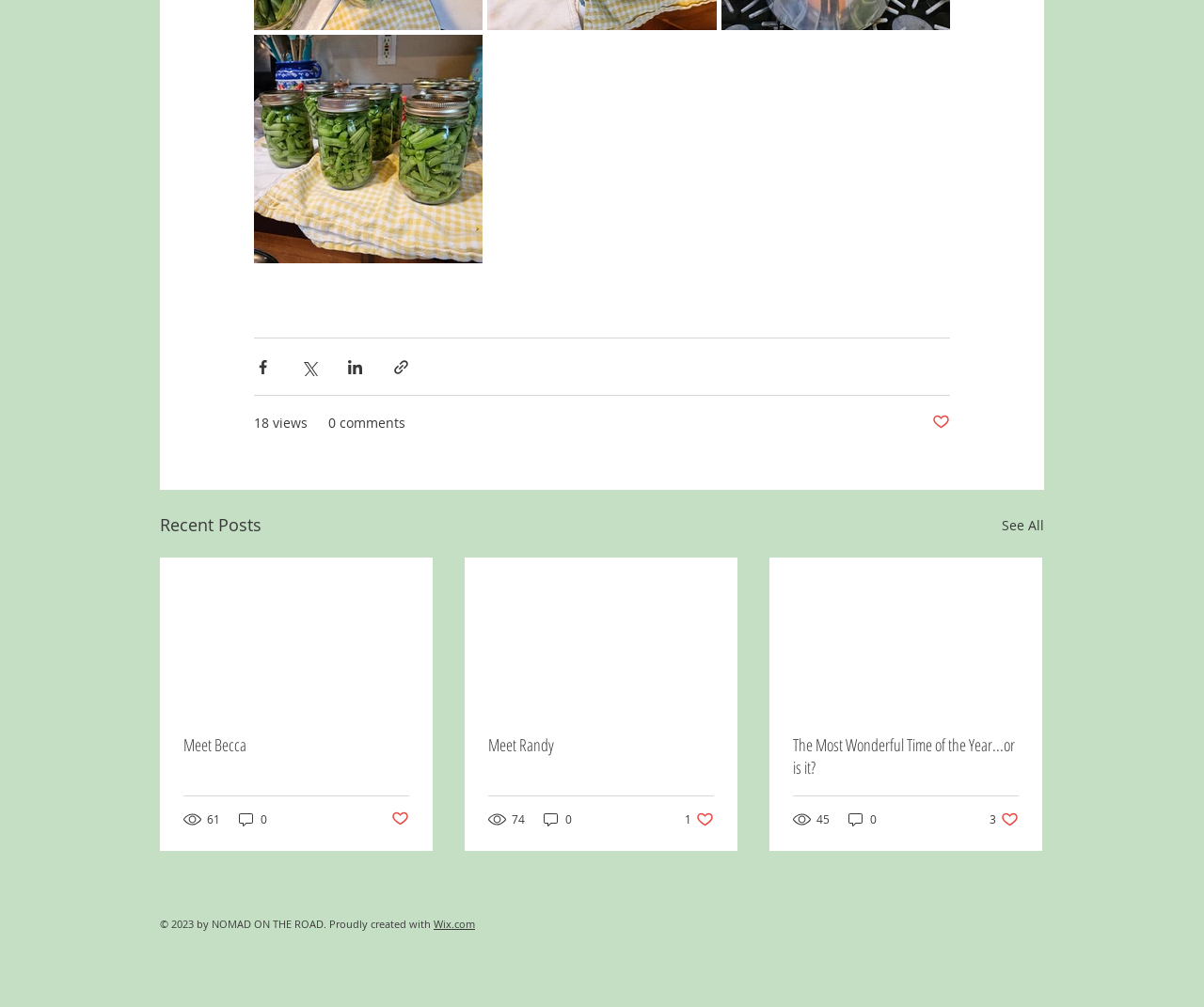How many likes does the third article have?
Please provide a single word or phrase in response based on the screenshot.

3 likes